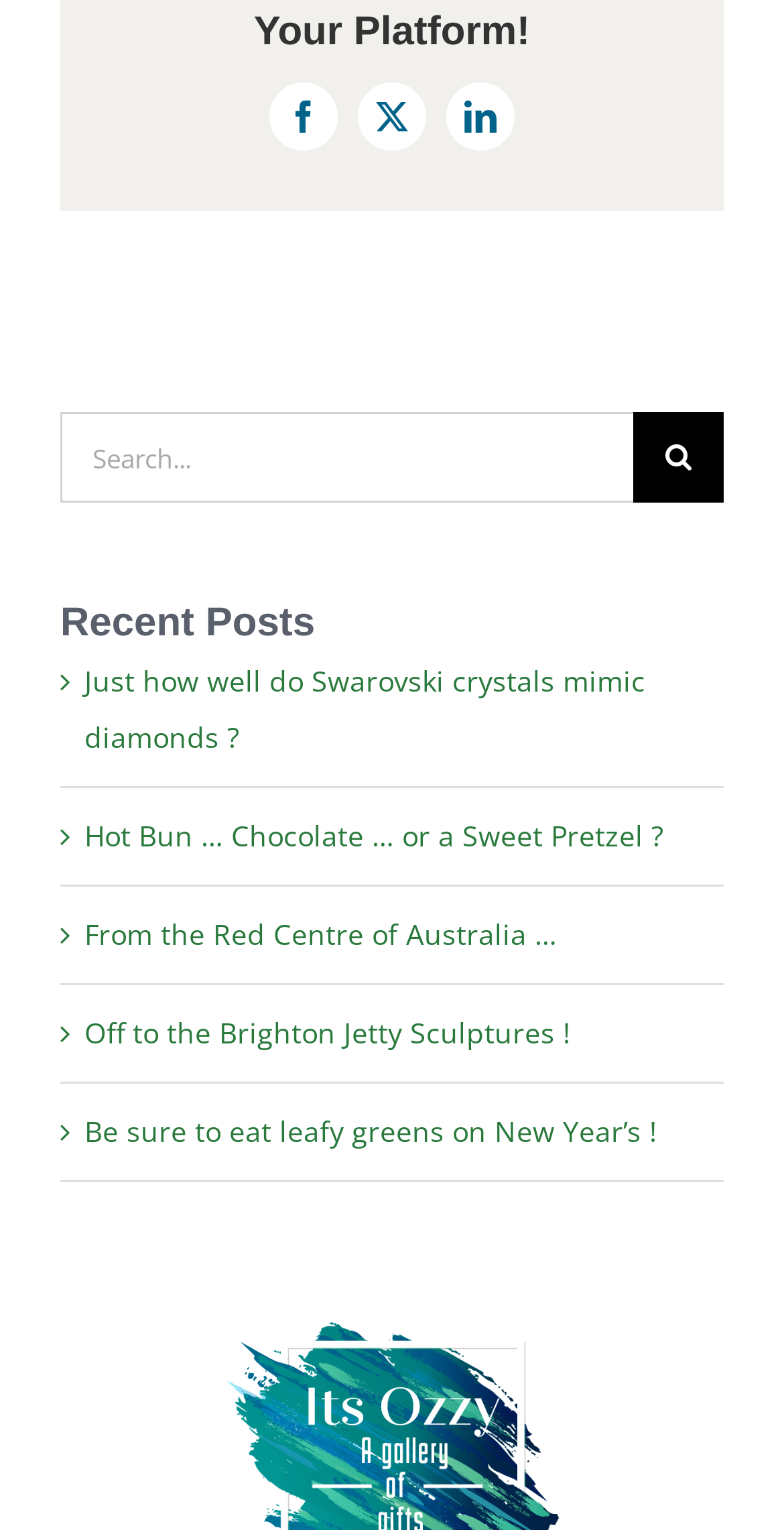Refer to the image and provide an in-depth answer to the question:
How many recent posts are listed?

I counted the number of links under the 'Recent Posts' heading, which are 5 recent post titles.